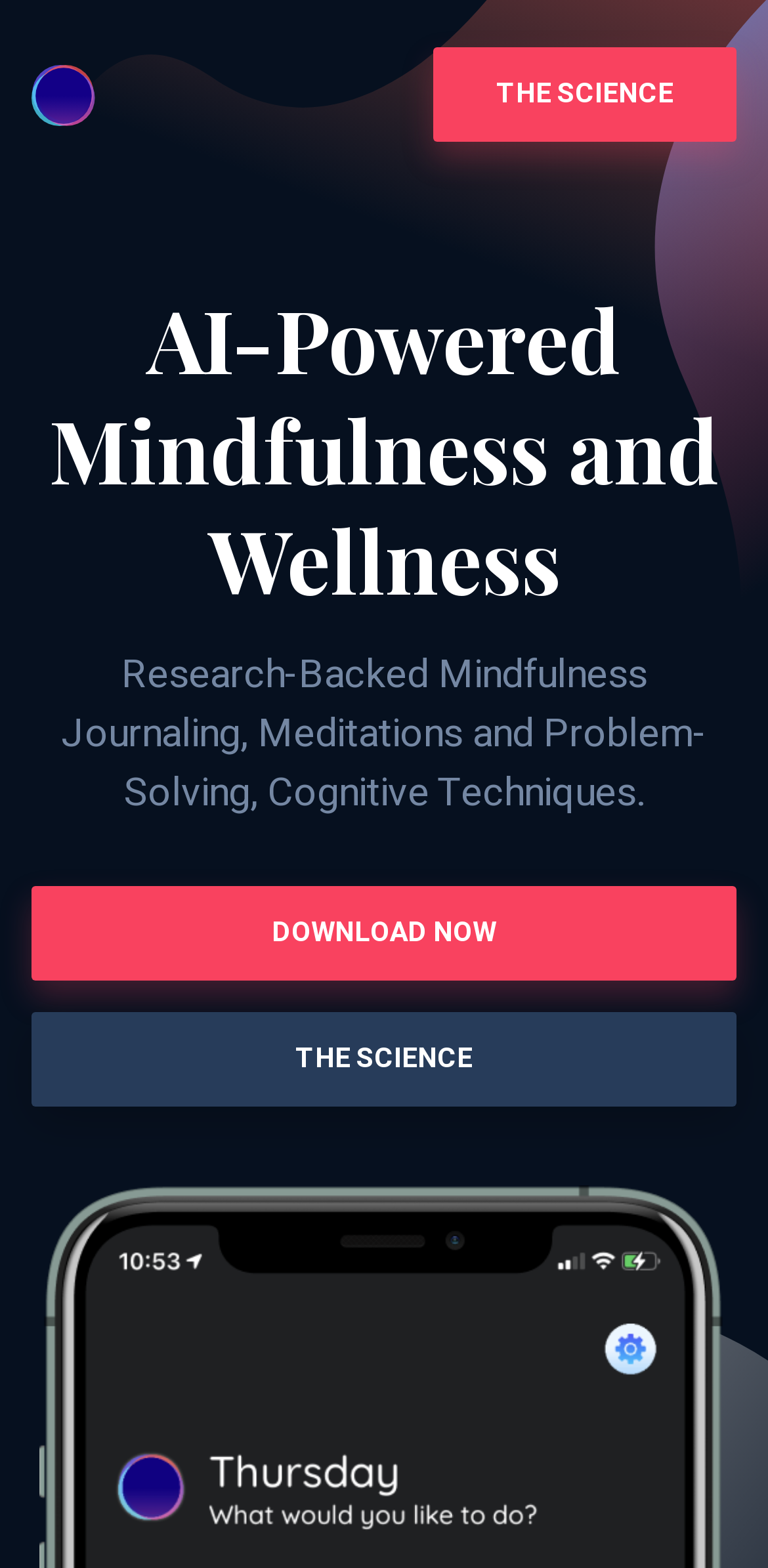What is the theme of the research mentioned on this website?
Using the image, answer in one word or phrase.

Mindfulness Journaling, Meditations and Problem-Solving